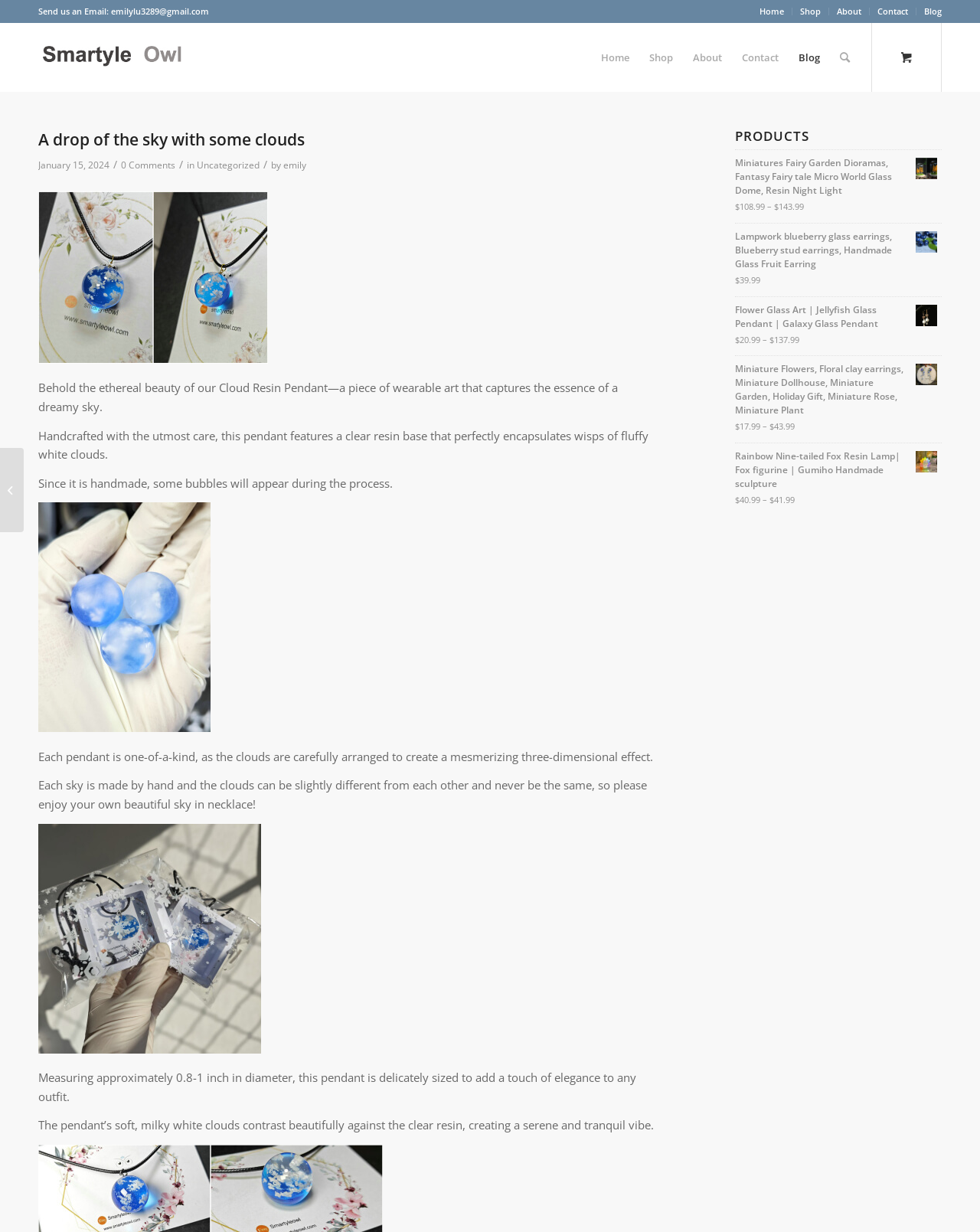What is the material used to make the Cloud Resin Pendant?
Using the image as a reference, give an elaborate response to the question.

According to the webpage, the Cloud Resin Pendant is handcrafted with the utmost care, featuring a clear resin base that perfectly encapsulates wisps of fluffy white clouds, indicating that resin is the primary material used.